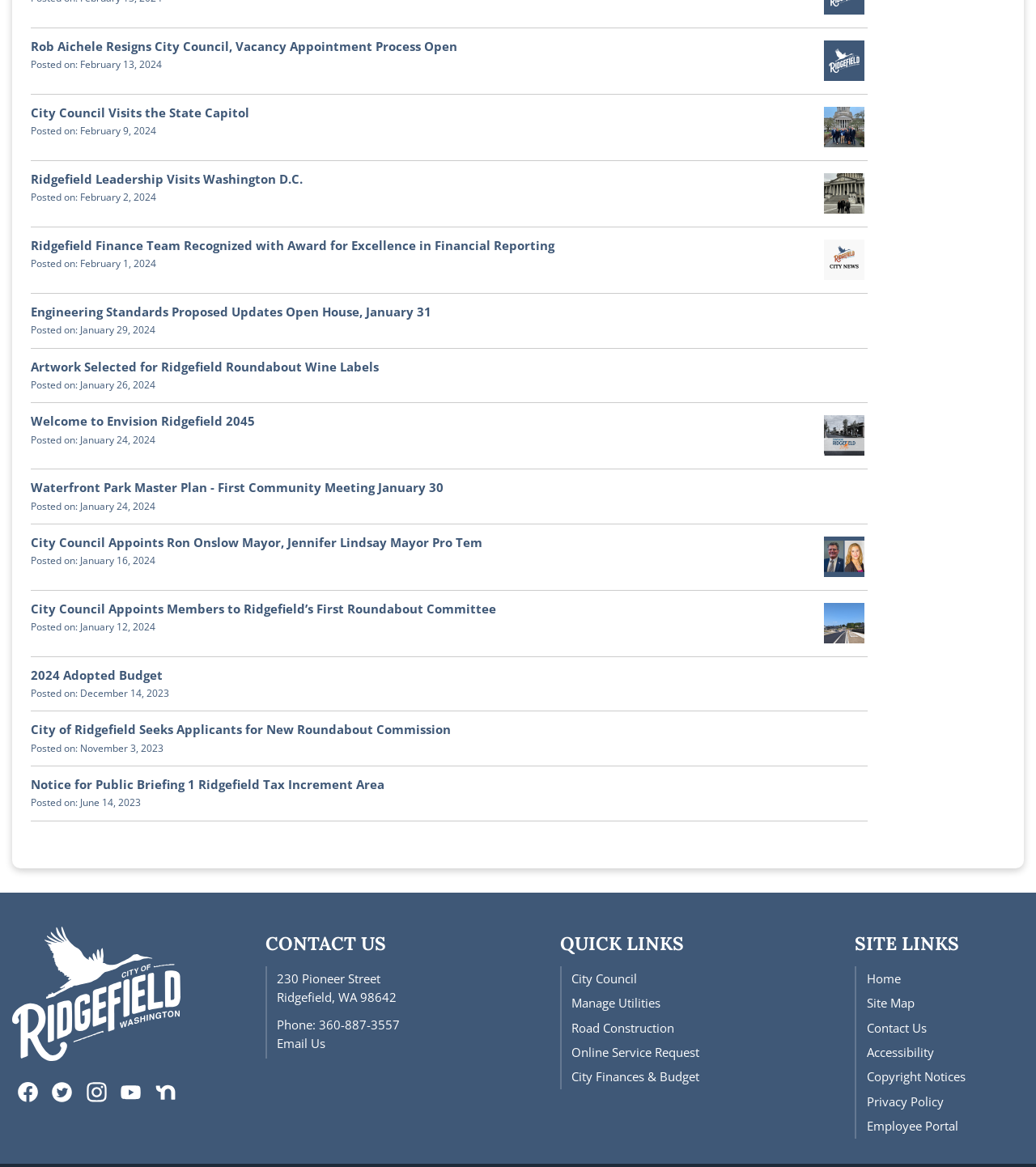Can you find the bounding box coordinates of the area I should click to execute the following instruction: "Read the 'Welcome to Envision Ridgefield 2045' article"?

[0.03, 0.354, 0.246, 0.368]